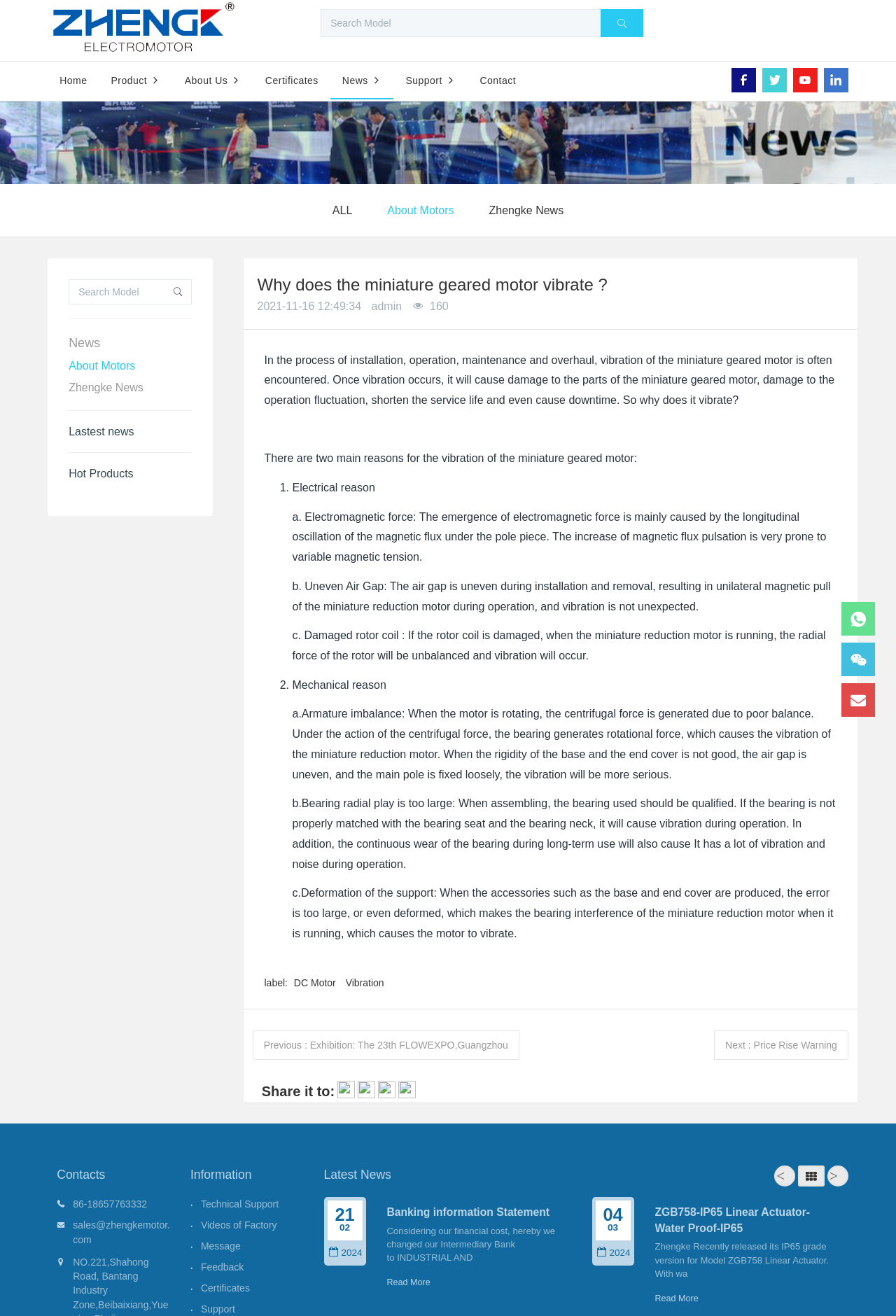Please identify the bounding box coordinates of the clickable area that will fulfill the following instruction: "Contact us". The coordinates should be in the format of four float numbers between 0 and 1, i.e., [left, top, right, bottom].

[0.522, 0.047, 0.589, 0.076]